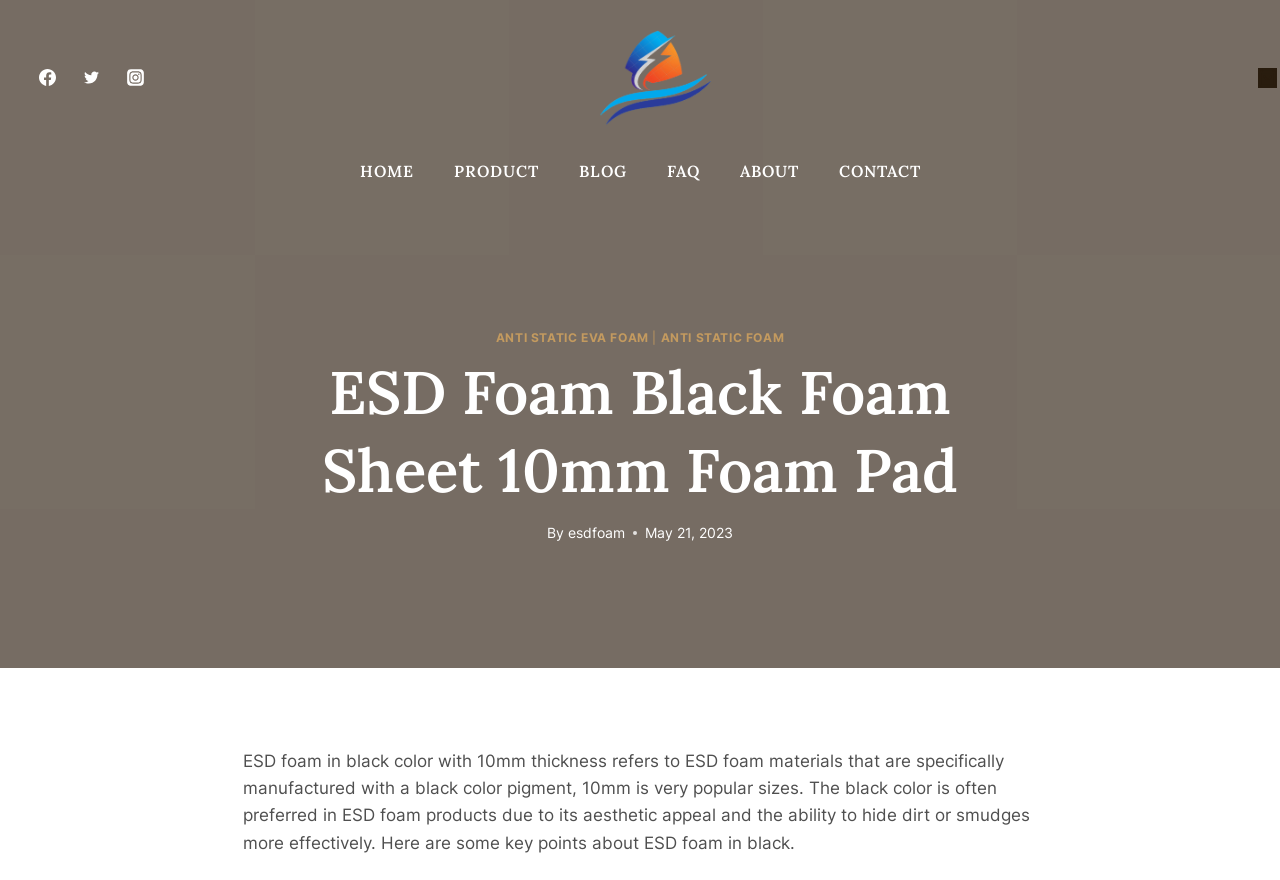Locate the bounding box coordinates of the clickable element to fulfill the following instruction: "Contact us through phone number +86 13567769421". Provide the coordinates as four float numbers between 0 and 1 in the format [left, top, right, bottom].

None